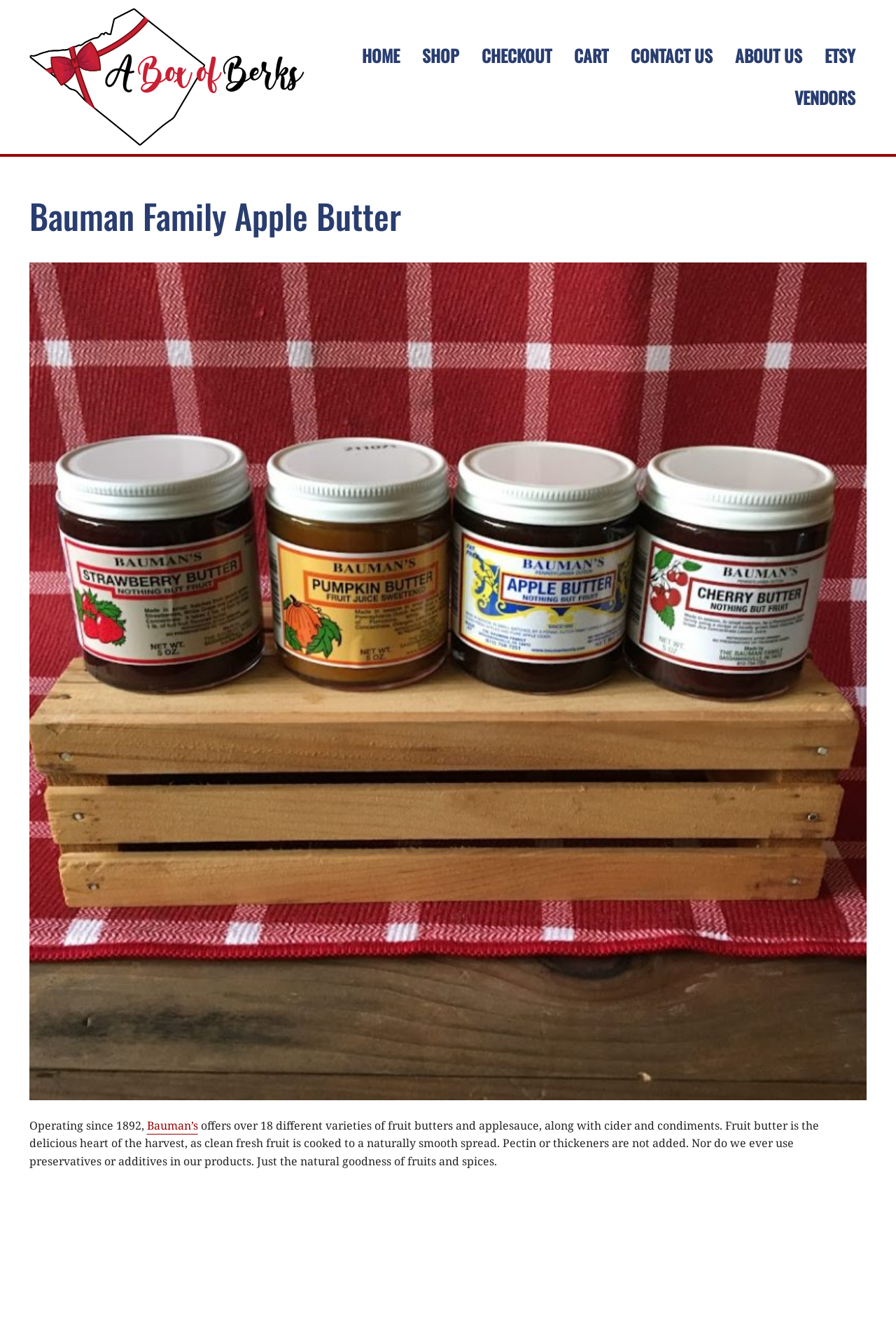Locate the bounding box coordinates of the clickable area needed to fulfill the instruction: "go to home page".

[0.392, 0.026, 0.459, 0.058]